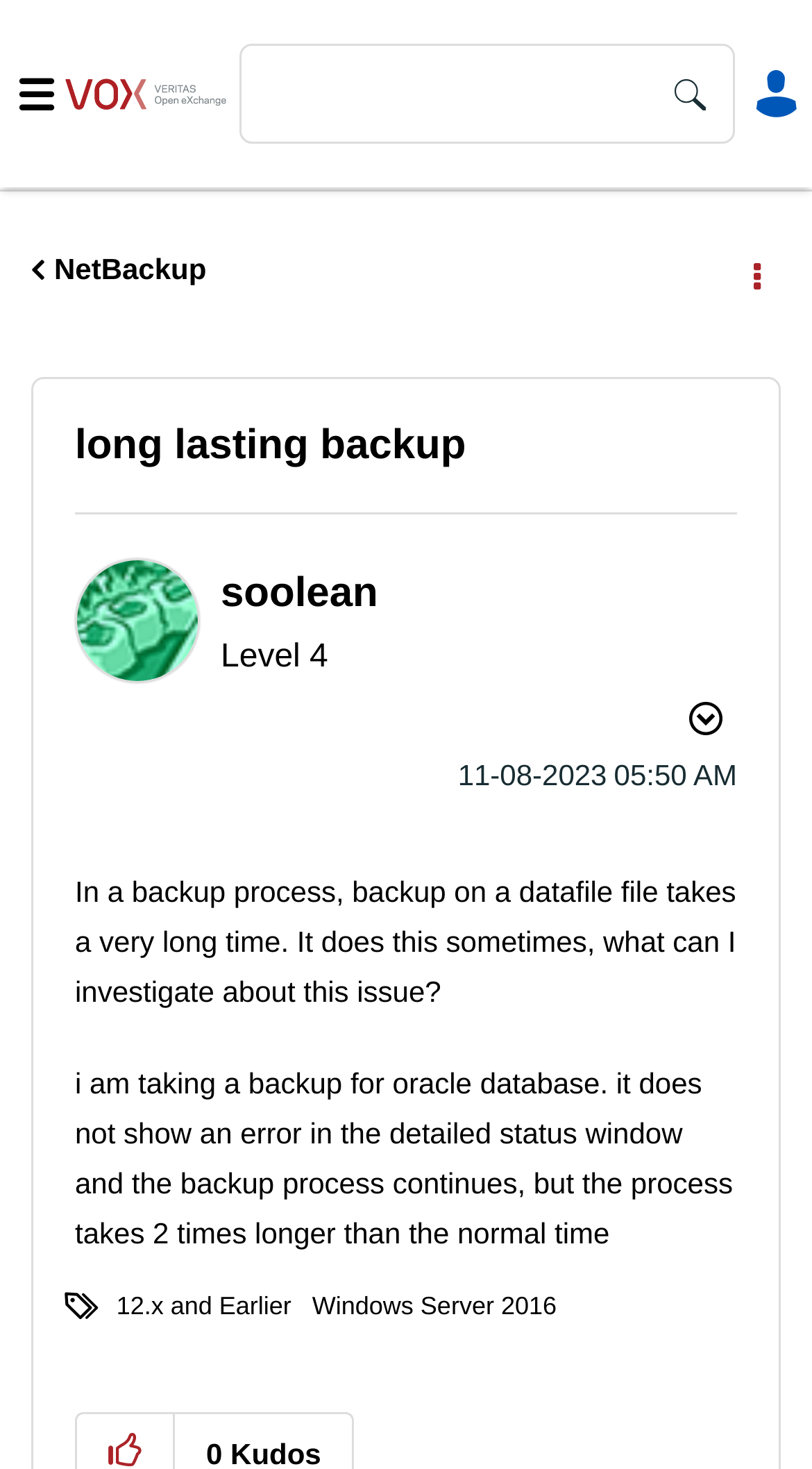Using the description: "Windows Server 2016", determine the UI element's bounding box coordinates. Ensure the coordinates are in the format of four float numbers between 0 and 1, i.e., [left, top, right, bottom].

[0.384, 0.879, 0.685, 0.898]